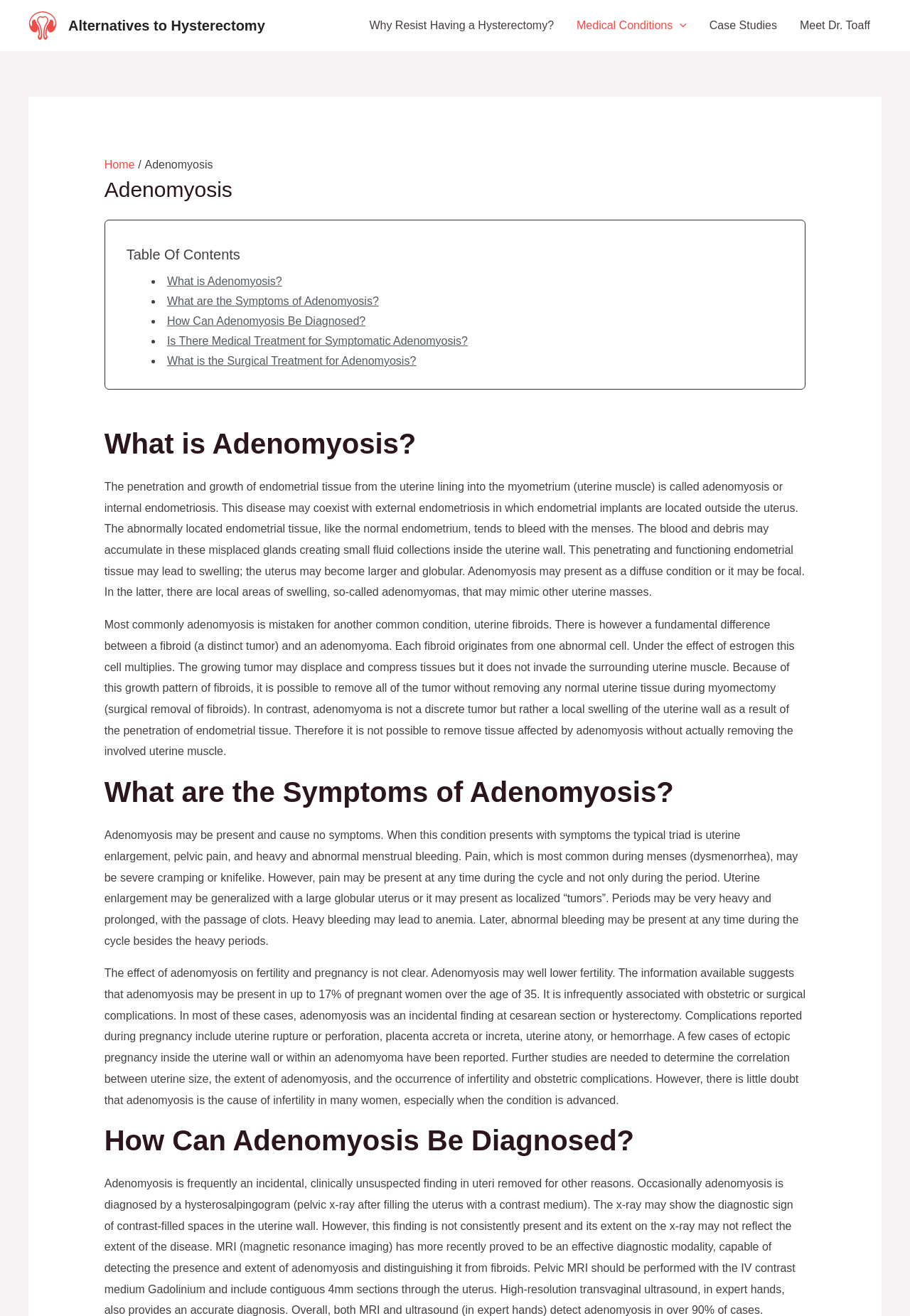What is adenomyosis also known as?
Answer the question with a single word or phrase, referring to the image.

internal endometriosis